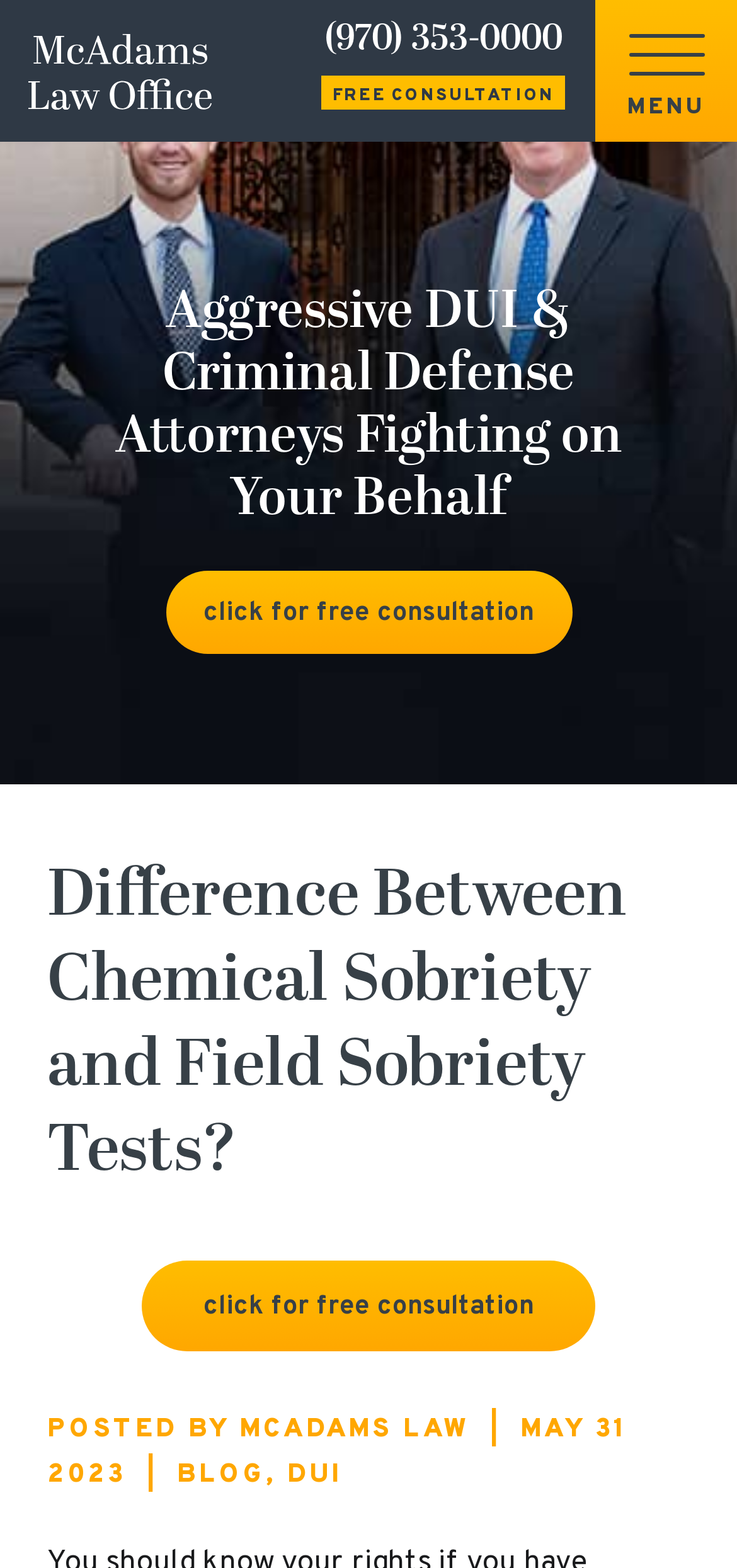What is the purpose of the 'click for free consultation' button?
Using the visual information, respond with a single word or phrase.

To request a free consultation